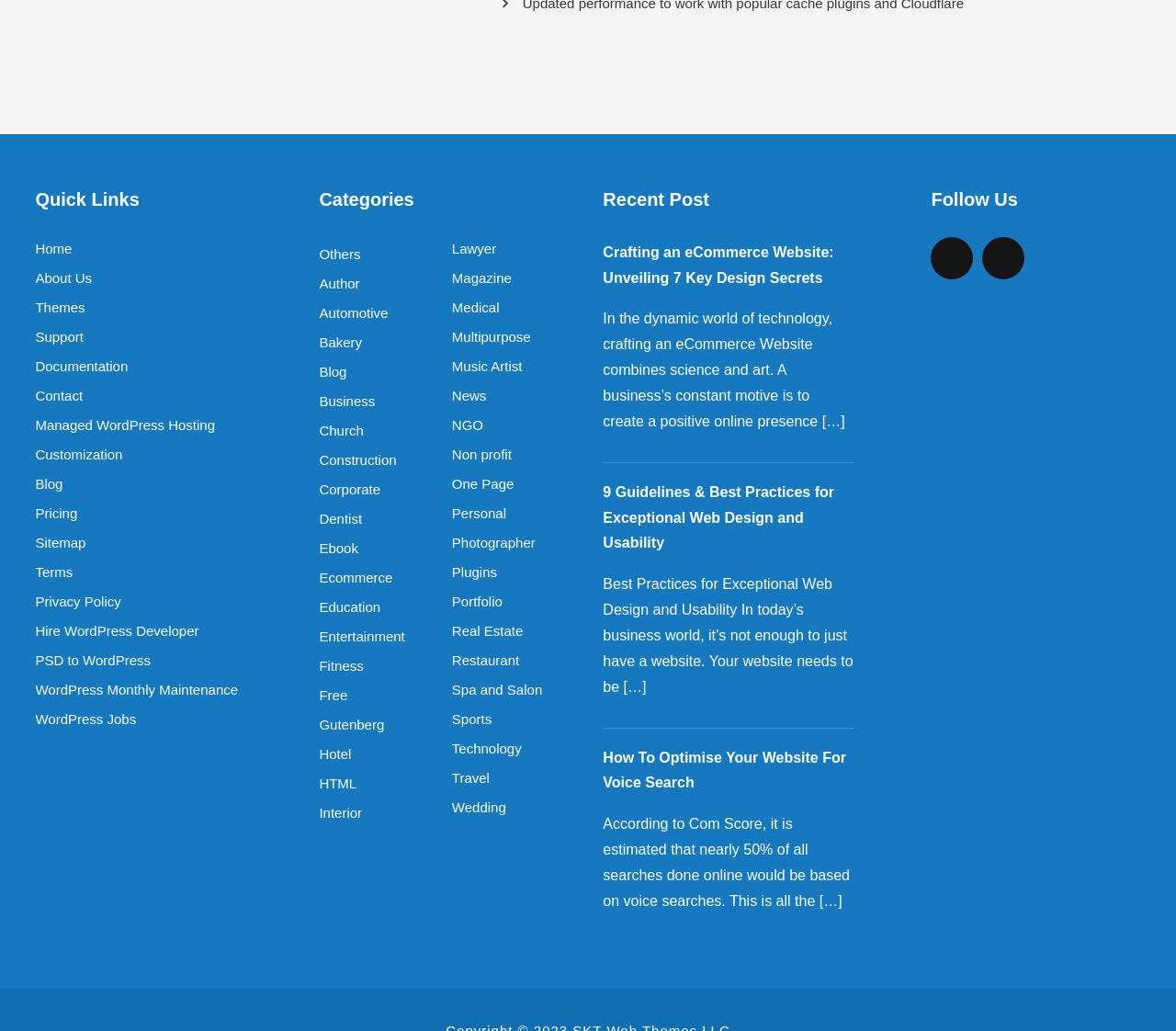Pinpoint the bounding box coordinates of the clickable element needed to complete the instruction: "Read the 'How To Optimise Your Website For Voice Search' article". The coordinates should be provided as four float numbers between 0 and 1: [left, top, right, bottom].

[0.513, 0.727, 0.72, 0.767]